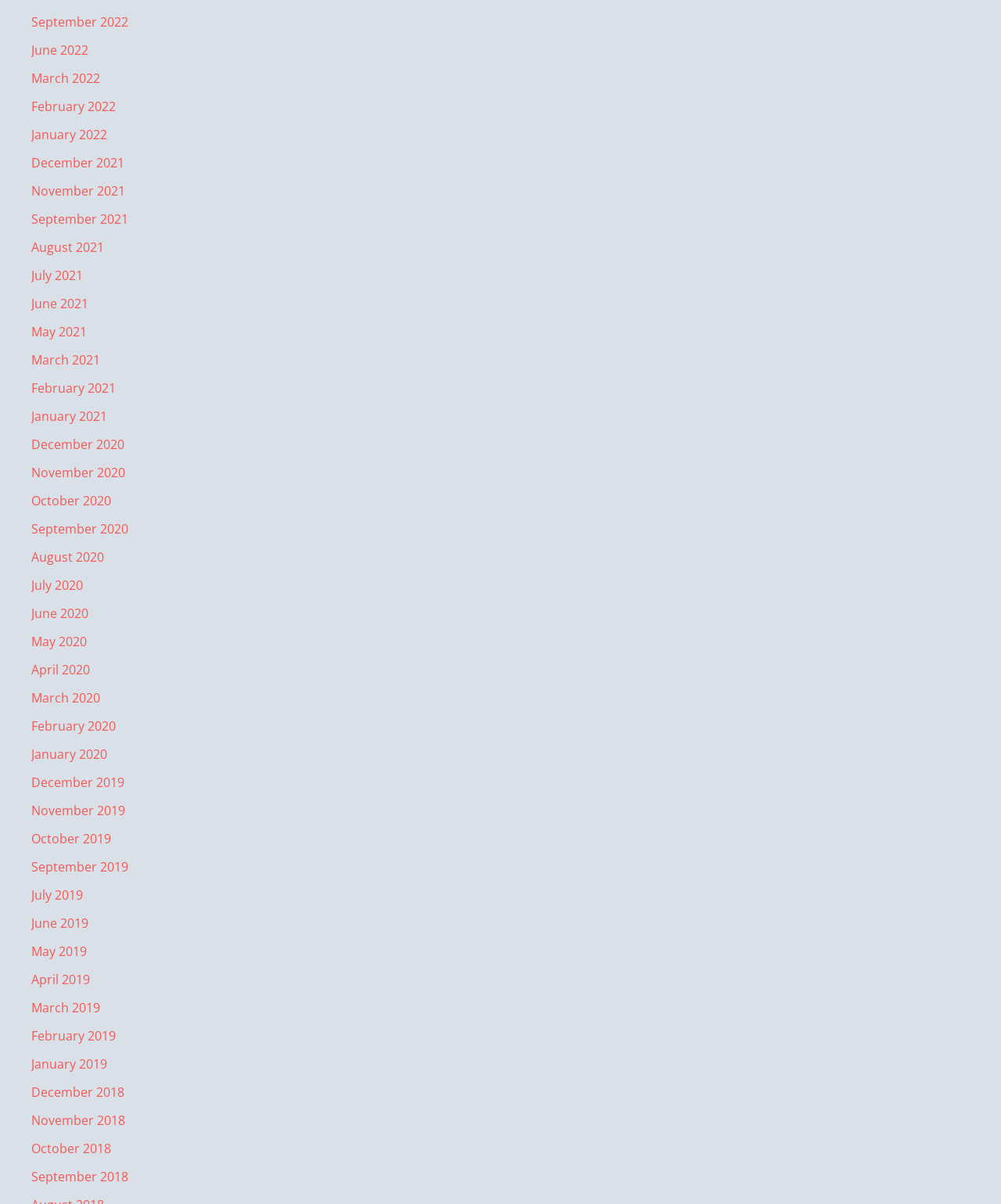Indicate the bounding box coordinates of the element that needs to be clicked to satisfy the following instruction: "View January 2019". The coordinates should be four float numbers between 0 and 1, i.e., [left, top, right, bottom].

[0.031, 0.877, 0.107, 0.891]